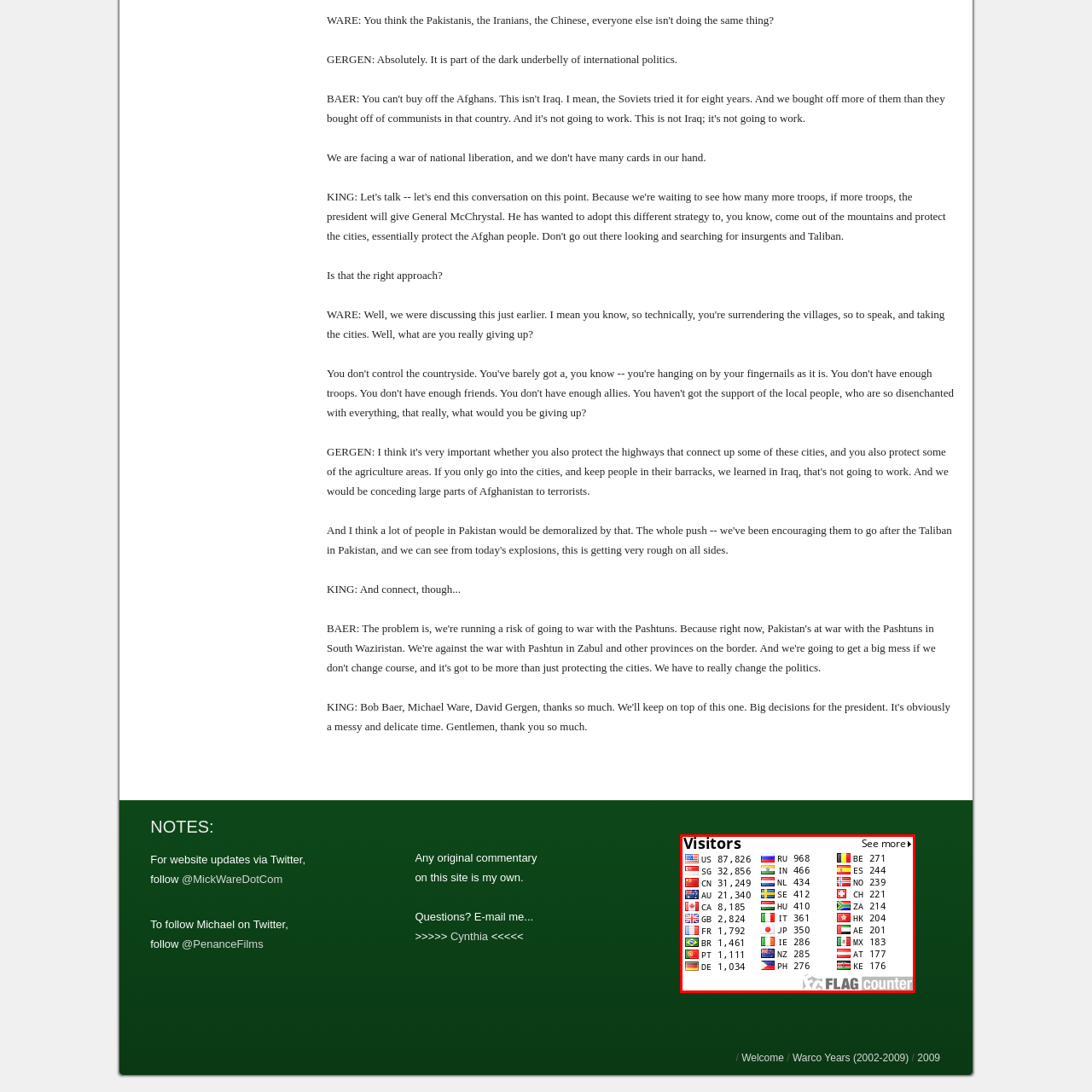Observe the image inside the red bounding box and respond to the question with a single word or phrase:
How are countries represented in the graph?

By their flags